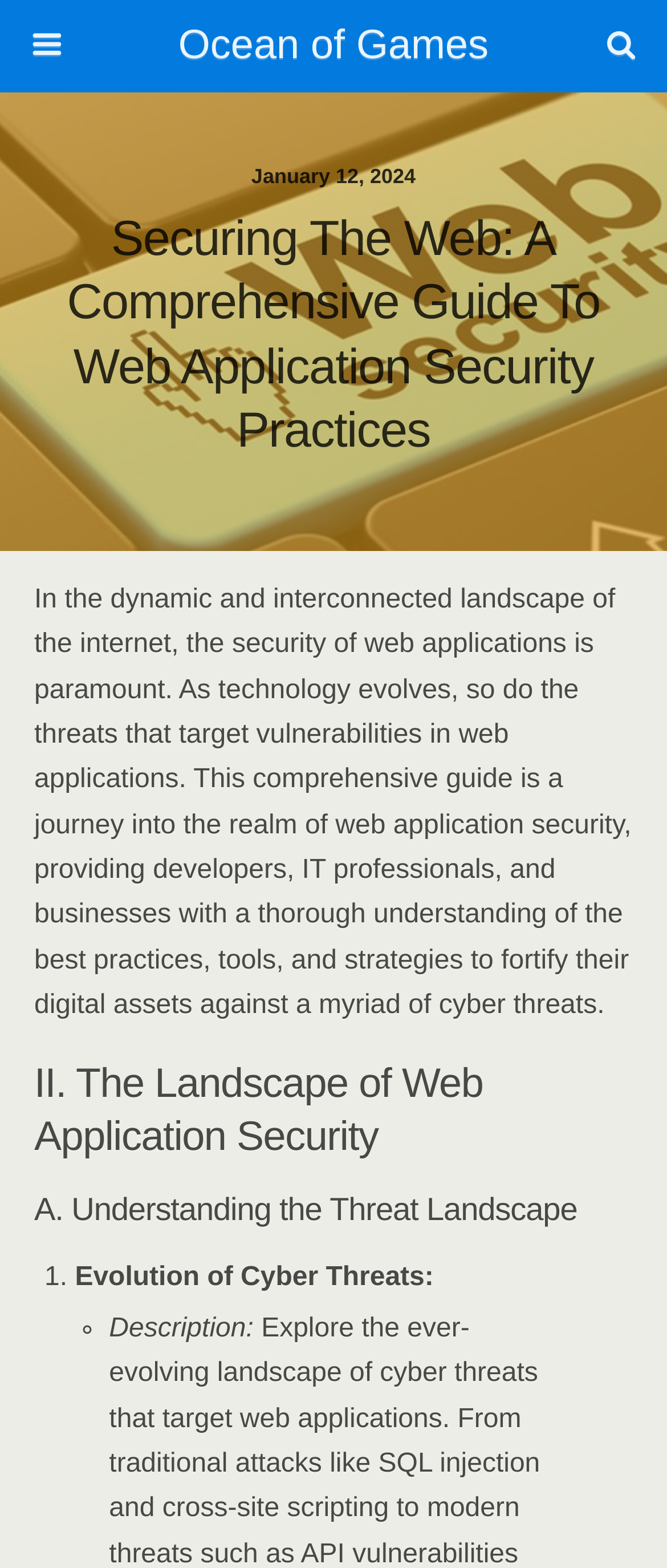What is the symbol used for list markers?
Using the image as a reference, answer the question in detail.

I found the ListMarker element with bounding box coordinates [0.123, 0.834, 0.138, 0.862], which has the symbol '◦'.